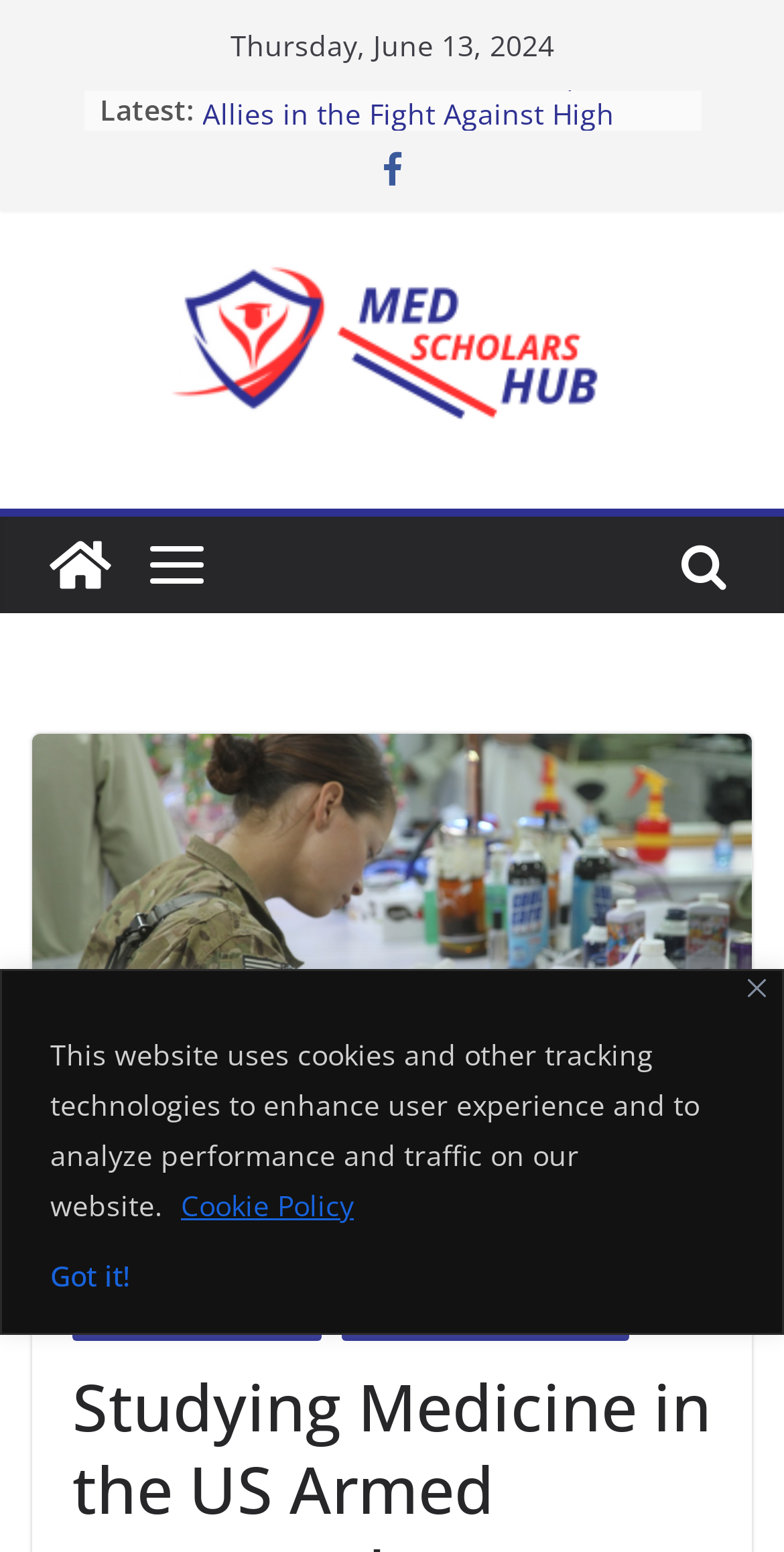Given the element description Cookie Policy, identify the bounding box coordinates for the UI element on the webpage screenshot. The format should be (top-left x, top-left y, bottom-right x, bottom-right y), with values between 0 and 1.

[0.228, 0.763, 0.454, 0.791]